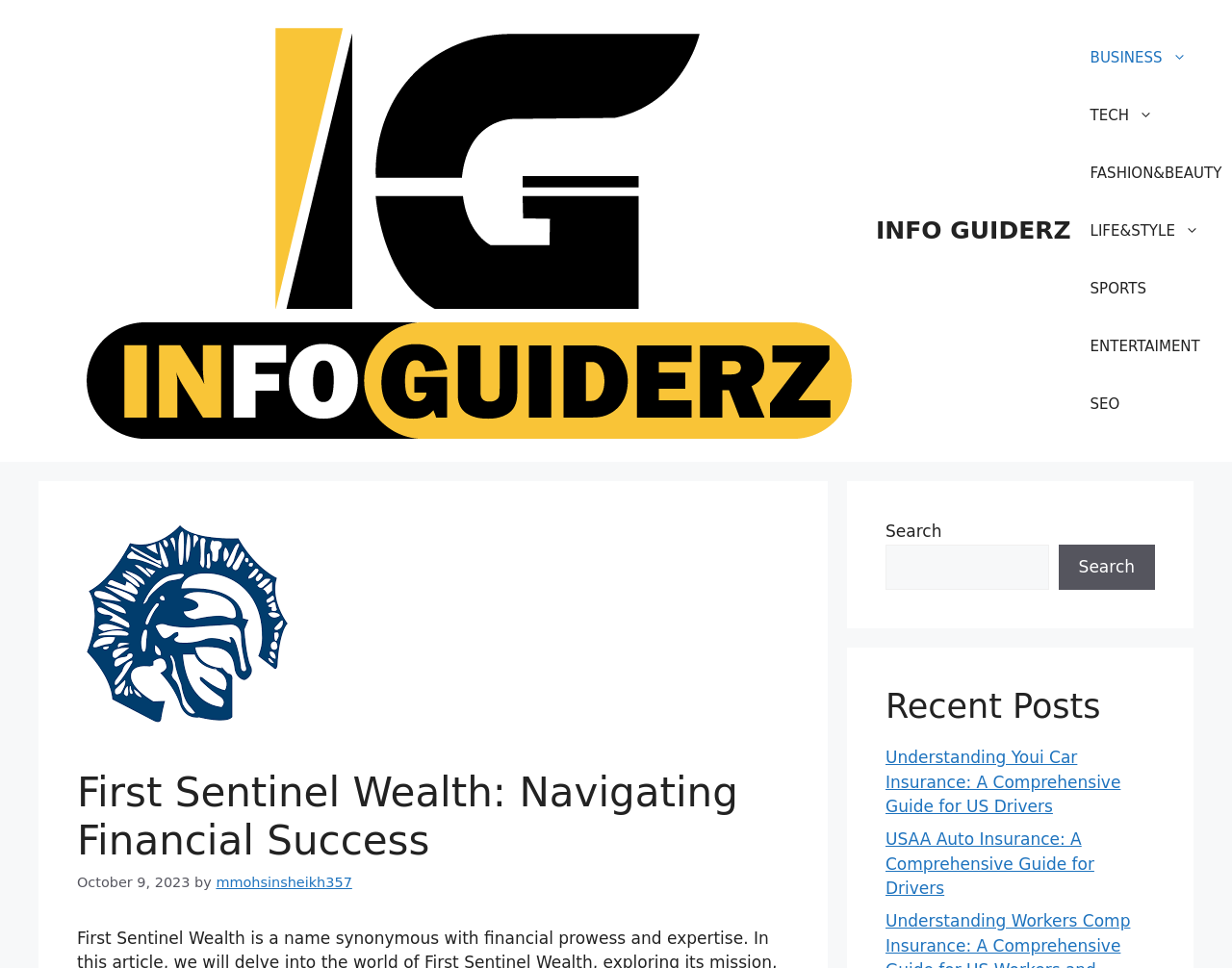Respond with a single word or short phrase to the following question: 
What is the author of the article?

mmohsinsheikh357